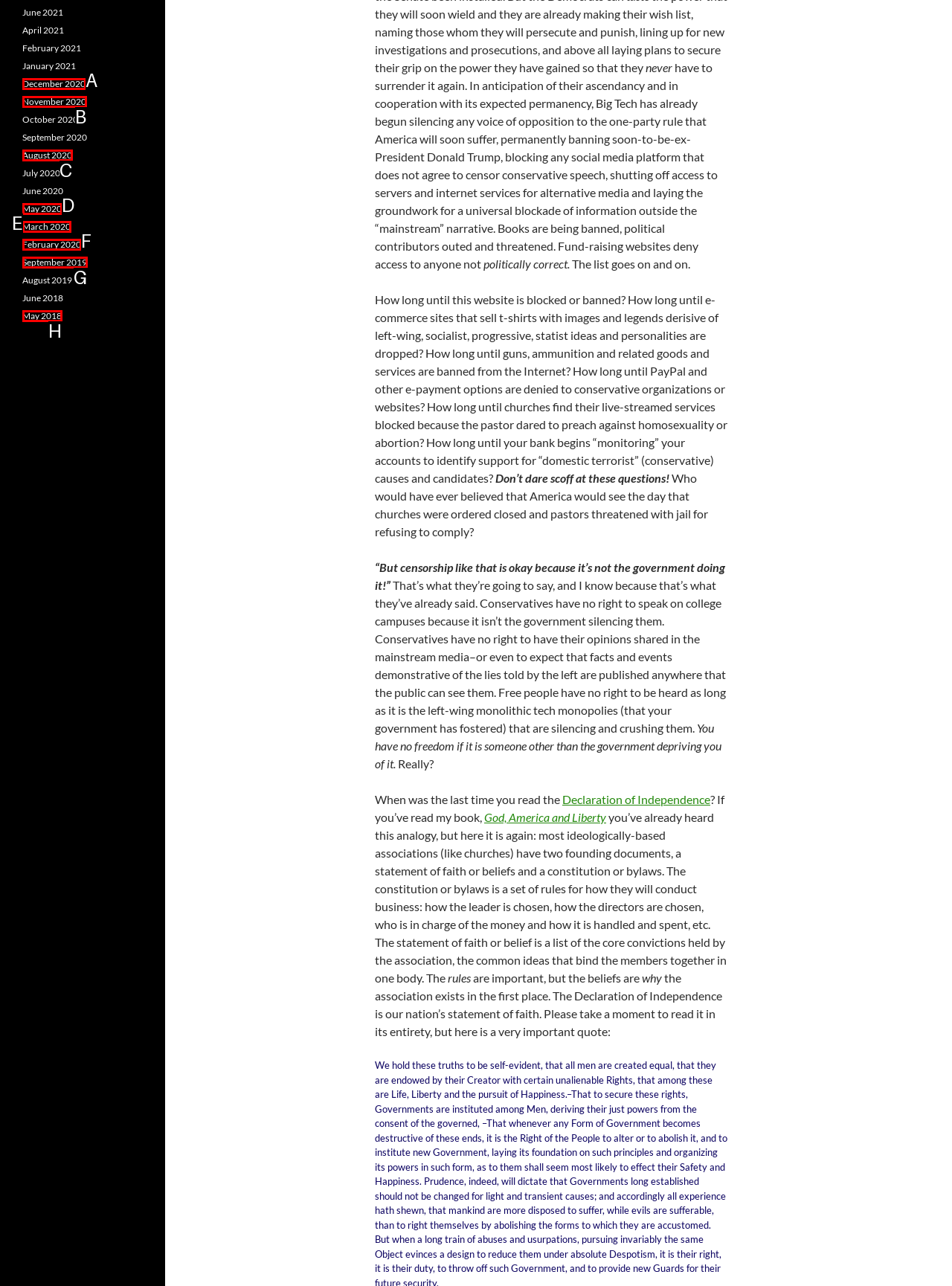Tell me which one HTML element best matches the description: February 2020 Answer with the option's letter from the given choices directly.

F